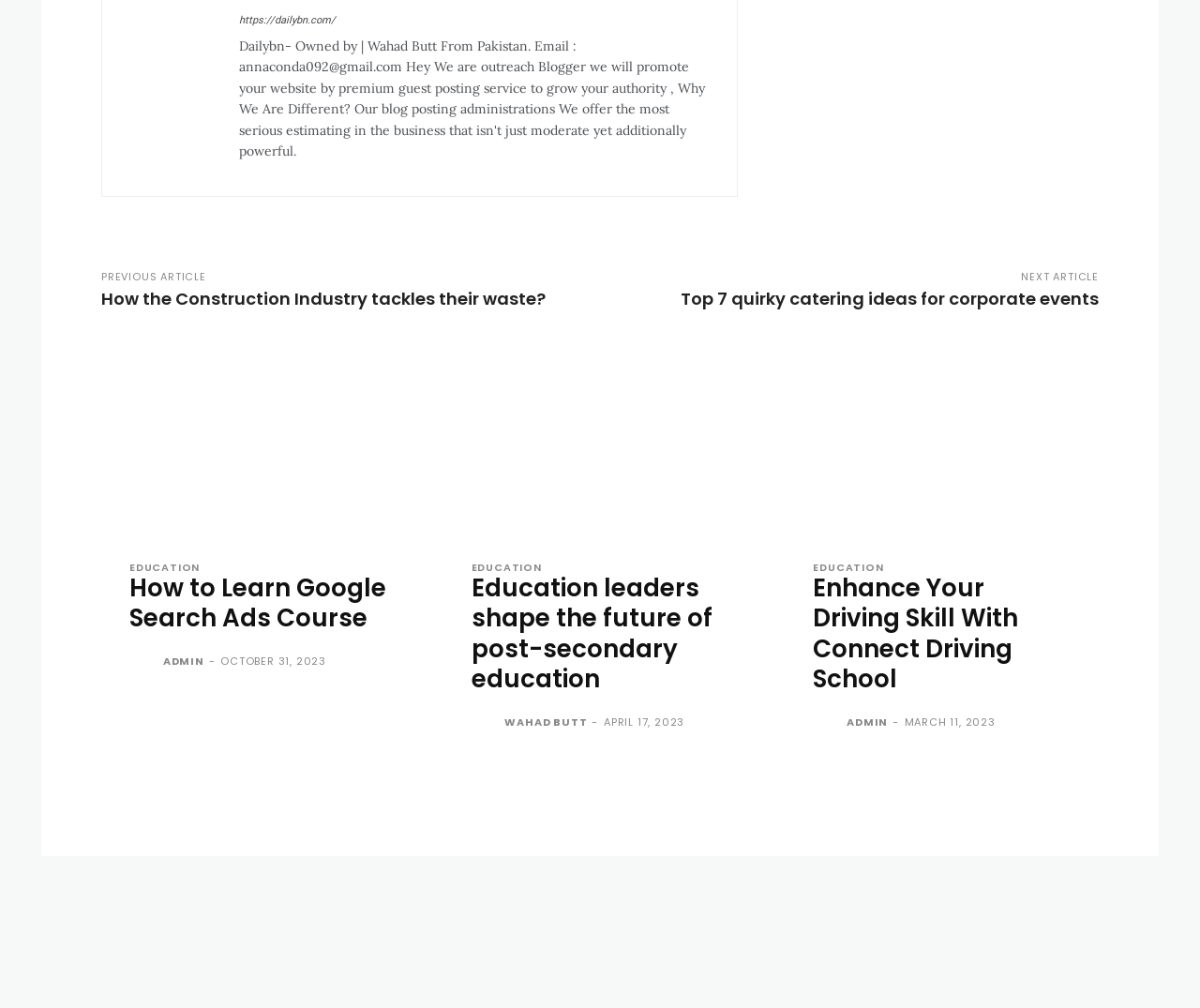Bounding box coordinates are specified in the format (top-left x, top-left y, bottom-right x, bottom-right y). All values are floating point numbers bounded between 0 and 1. Please provide the bounding box coordinate of the region this sentence describes: Education

[0.678, 0.558, 0.736, 0.568]